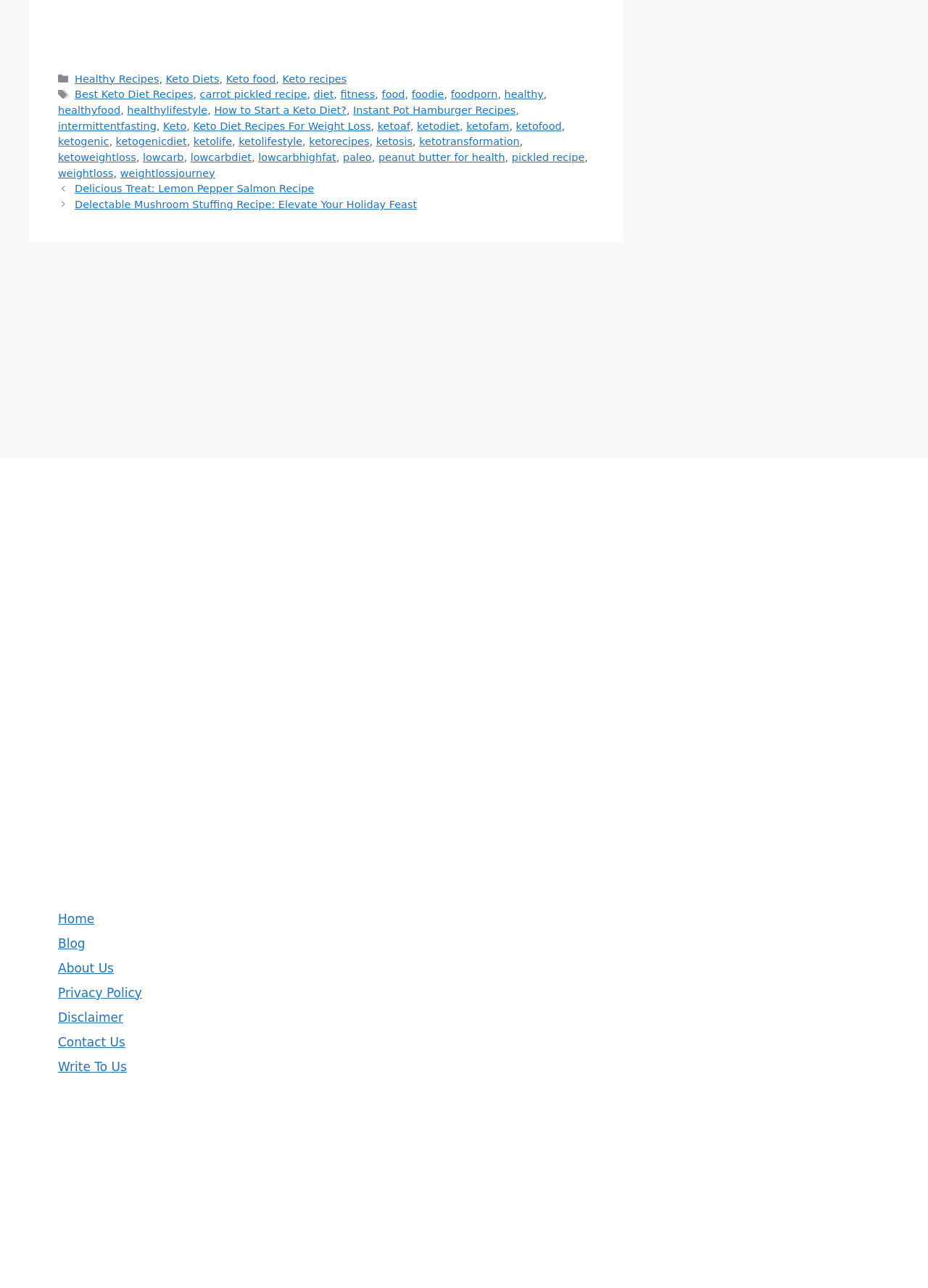Extract the bounding box coordinates of the UI element described by: "Keto". The coordinates should include four float numbers ranging from 0 to 1, e.g., [left, top, right, bottom].

[0.176, 0.093, 0.201, 0.102]